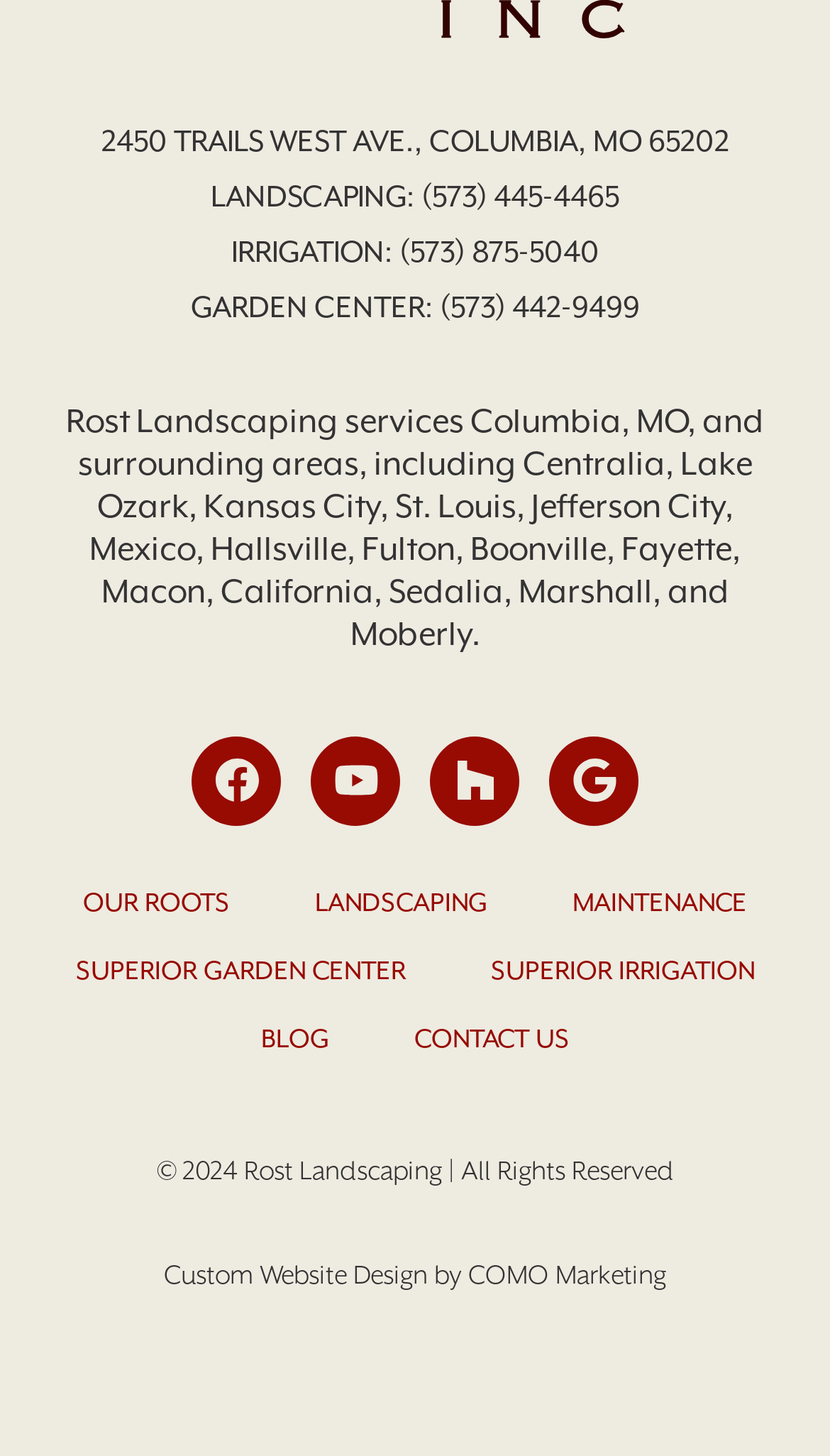Identify the bounding box coordinates for the UI element that matches this description: "Youtube".

[0.374, 0.505, 0.482, 0.567]